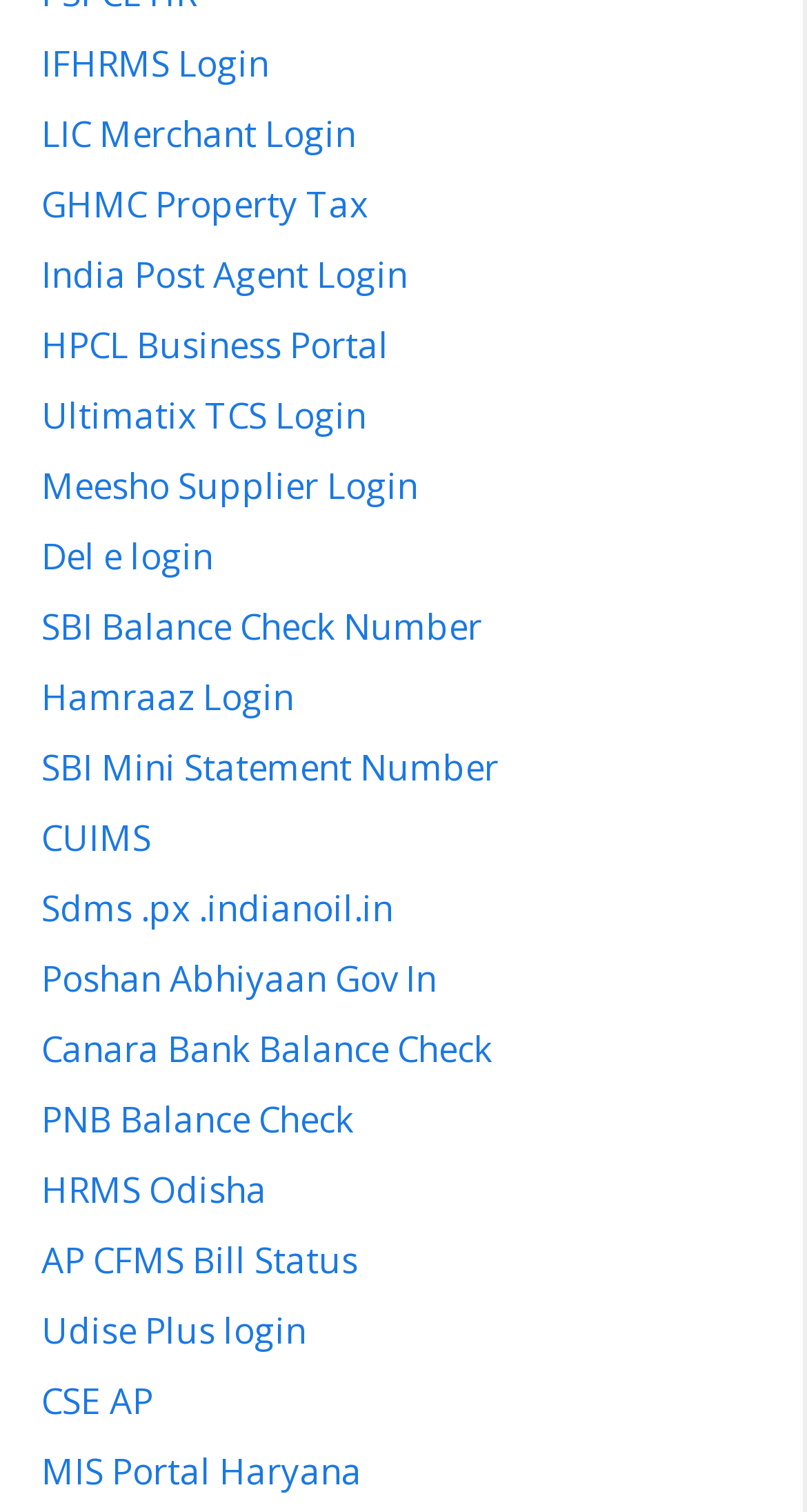Please give a one-word or short phrase response to the following question: 
Is there a login option for a government website?

Yes